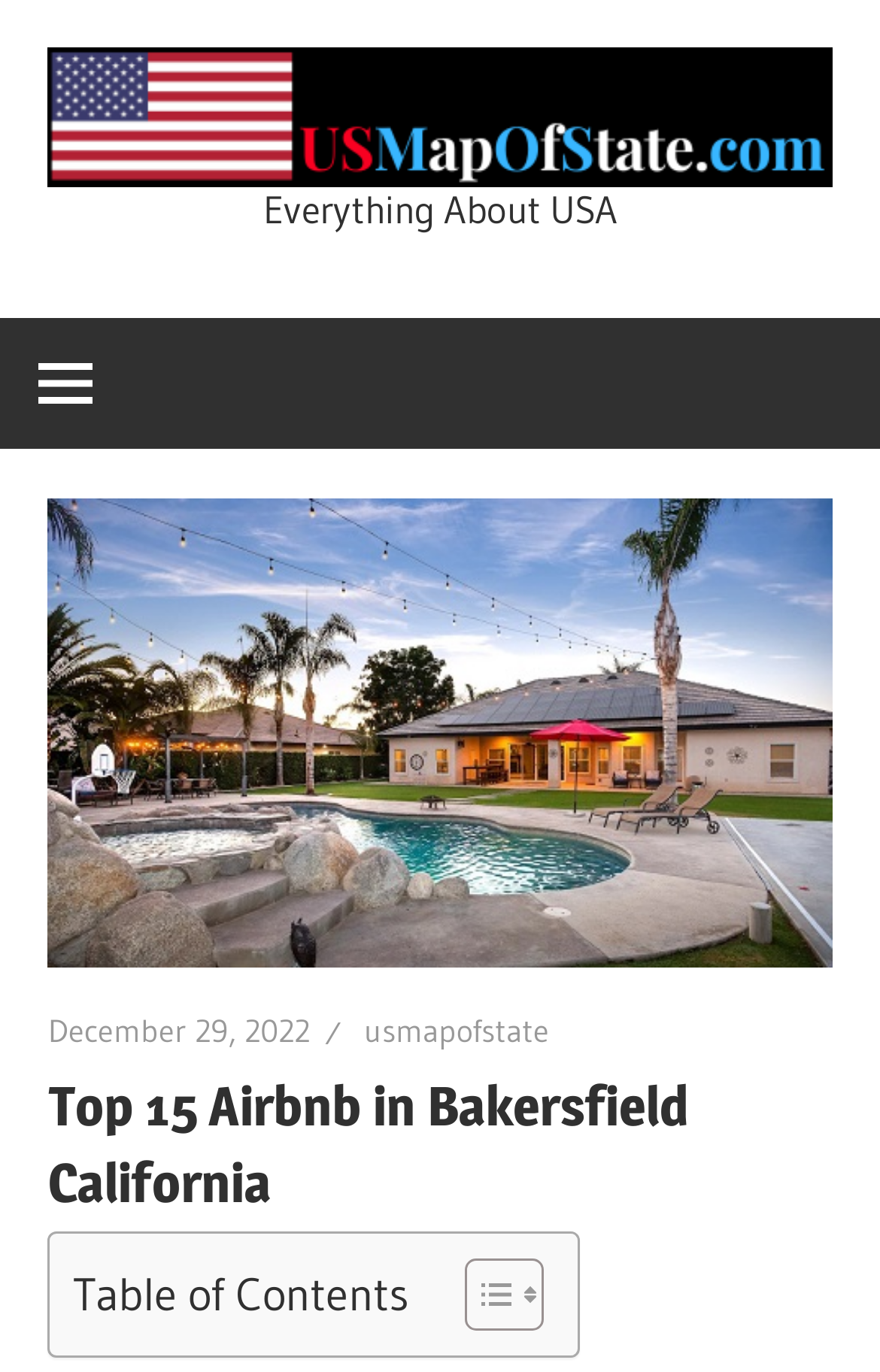Generate a thorough description of the webpage.

The webpage is about the top 15 Airbnb rentals in Bakersfield, California. At the top left corner, there is a US map of state logo, which is an image linked to "US Map Of State". Next to it, there is a static text "Everything About USA". 

On the top right corner, there is a button with no text, which controls the primary menu. Below the button, there is a large image with the title "Top 15 Airbnb in Bakersfield California". 

Under the image, there is a header section with three links: "December 29, 2022", "usmapofstate", and the title "Top 15 Airbnb in Bakersfield California" in a larger font. 

Below the header section, there is a table of contents section with a static text "Table of Contents" and a toggle button to show or hide the table of contents. The toggle button has two small images.